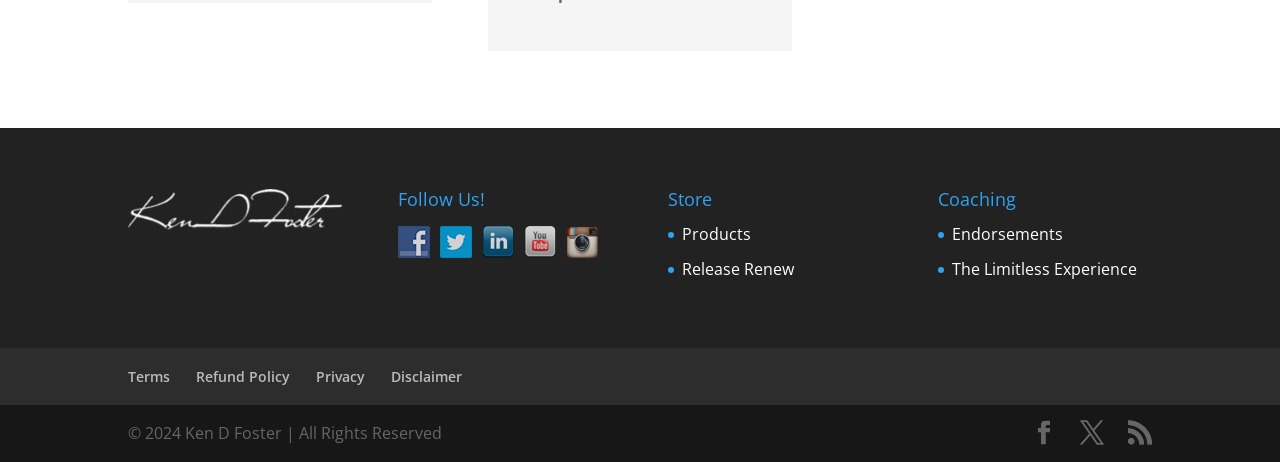What social media platforms can you follow?
Based on the image, answer the question in a detailed manner.

The webpage has a section with the heading 'Follow Us!' which contains links to follow the website on various social media platforms. The links are accompanied by images with the platform's logo. The platforms listed are Facebook, Twitter, LinkedIn, YouTube, and Instagram.